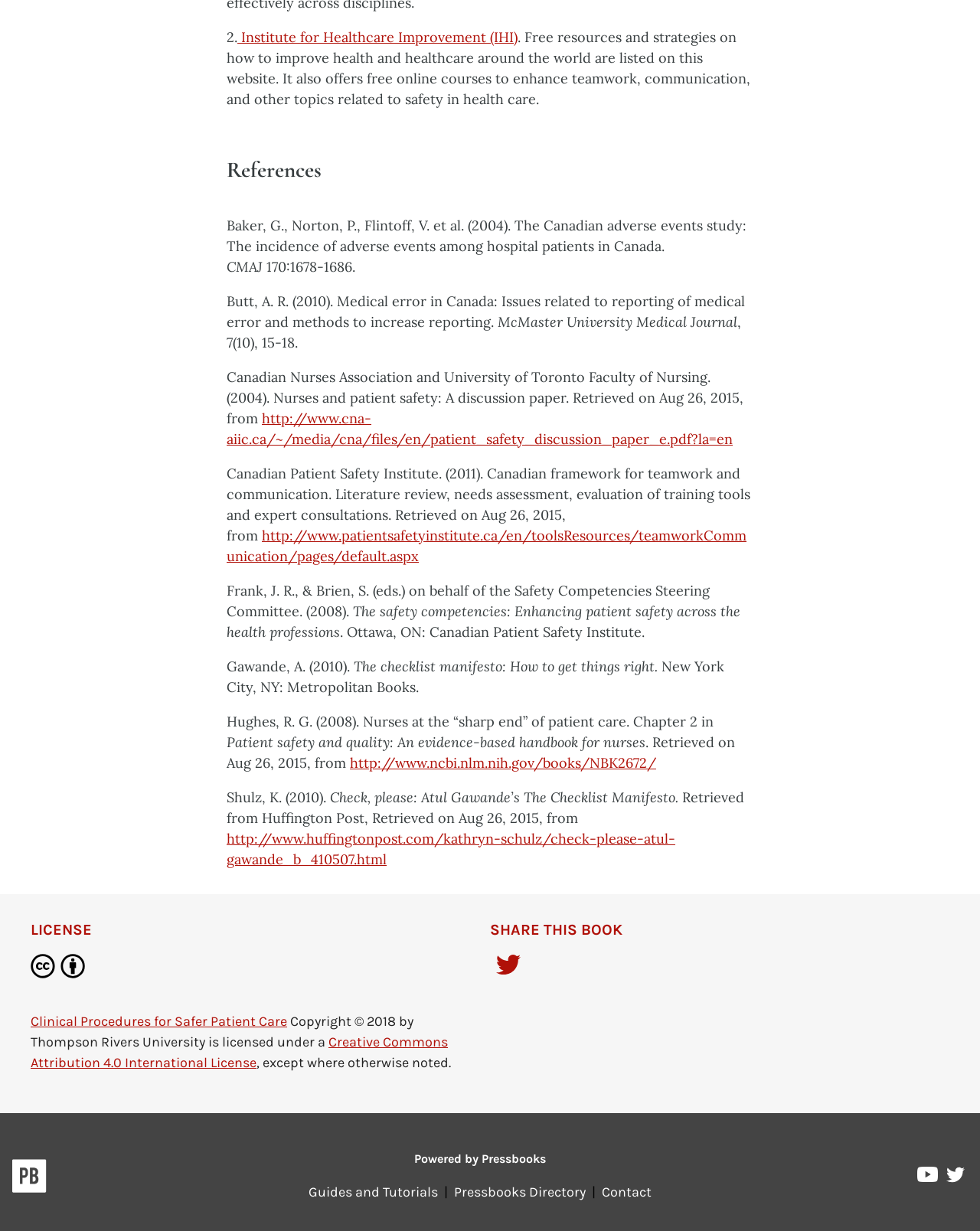What is the topic of the book mentioned on this webpage?
From the screenshot, provide a brief answer in one word or phrase.

Patient Safety